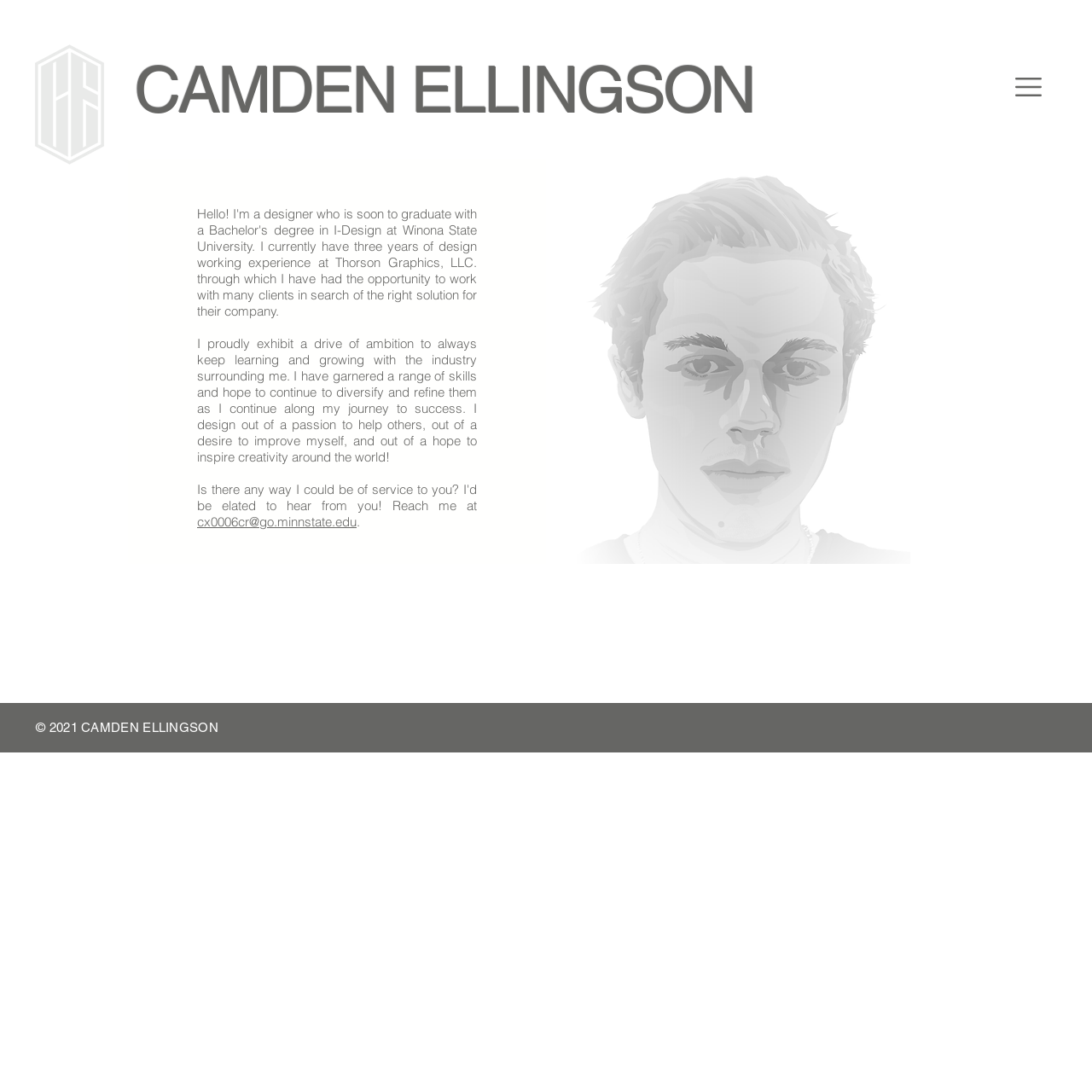Reply to the question below using a single word or brief phrase:
What is the theme of the image 'ART150_SelfPortrait.png'?

Self-portrait